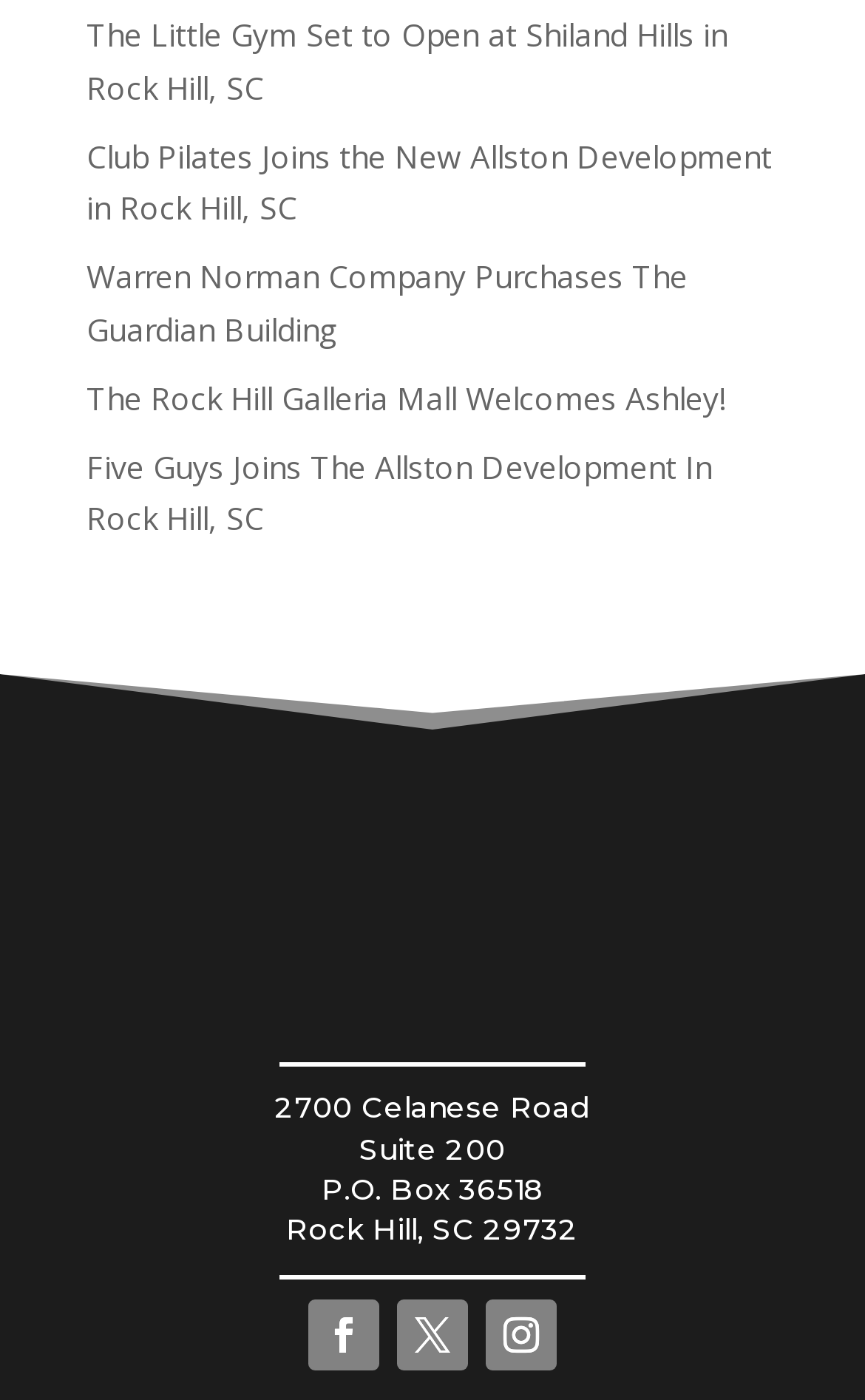Specify the bounding box coordinates of the element's region that should be clicked to achieve the following instruction: "Go to the 'Home' page". The bounding box coordinates consist of four float numbers between 0 and 1, in the format [left, top, right, bottom].

None